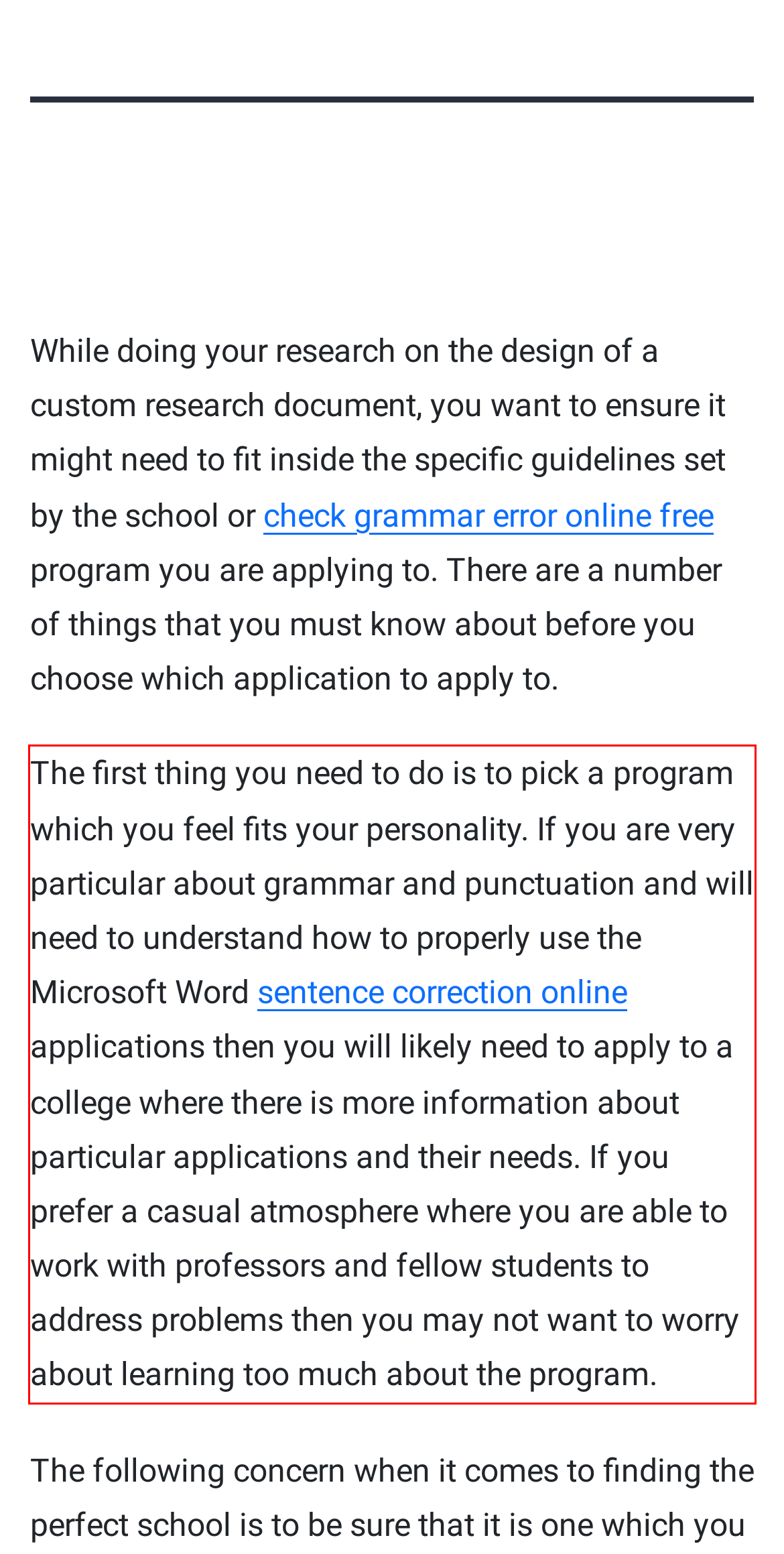Given a screenshot of a webpage with a red bounding box, extract the text content from the UI element inside the red bounding box.

The first thing you need to do is to pick a program which you feel fits your personality. If you are very particular about grammar and punctuation and will need to understand how to properly use the Microsoft Word sentence correction online applications then you will likely need to apply to a college where there is more information about particular applications and their needs. If you prefer a casual atmosphere where you are able to work with professors and fellow students to address problems then you may not want to worry about learning too much about the program.